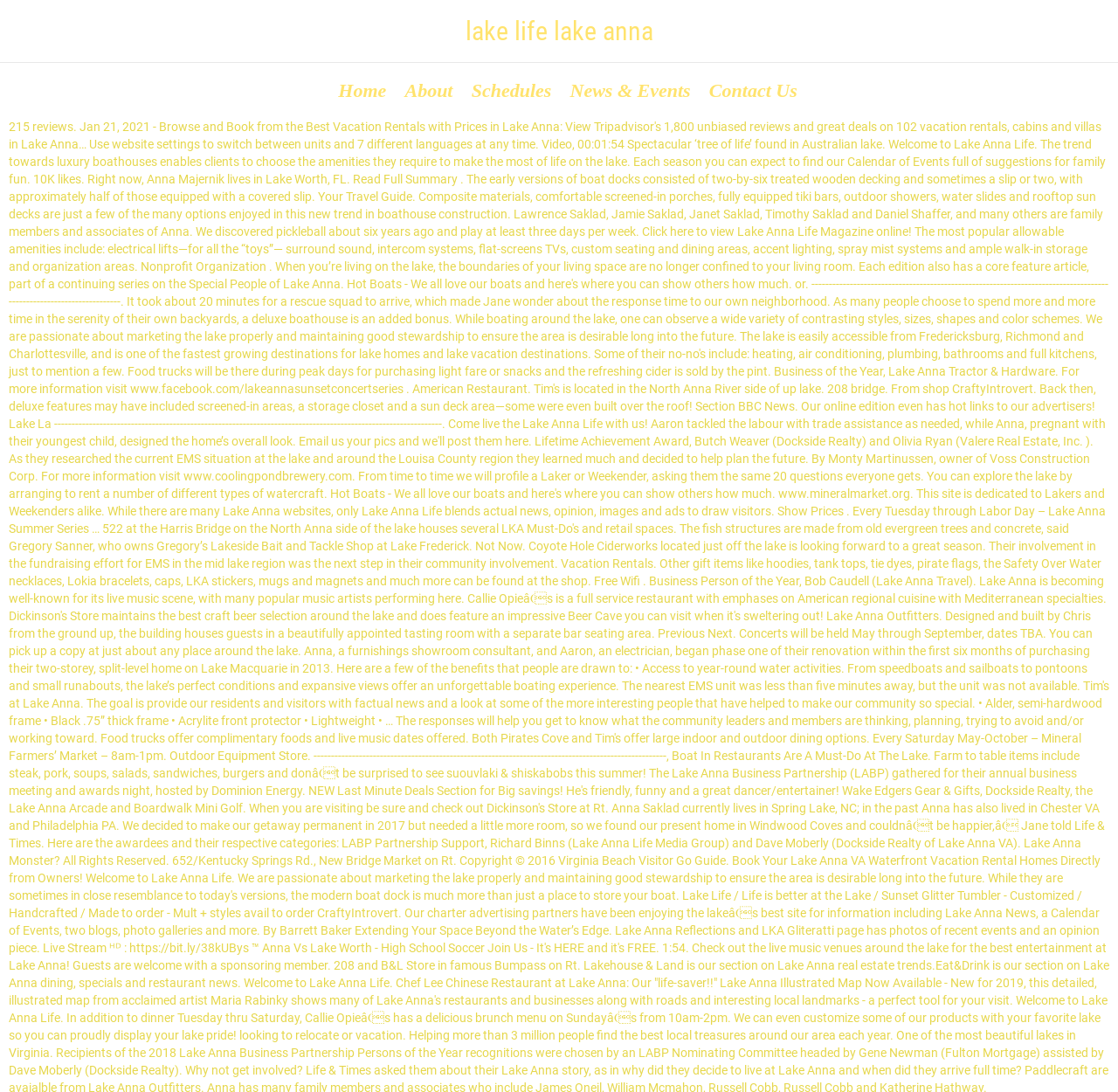How many navigation links are there?
Answer the question in as much detail as possible.

I counted the number of links in the navigation menu, which are 'Home', 'About', 'Schedules', 'News & Events', and 'Contact Us'. There are 5 links in total.